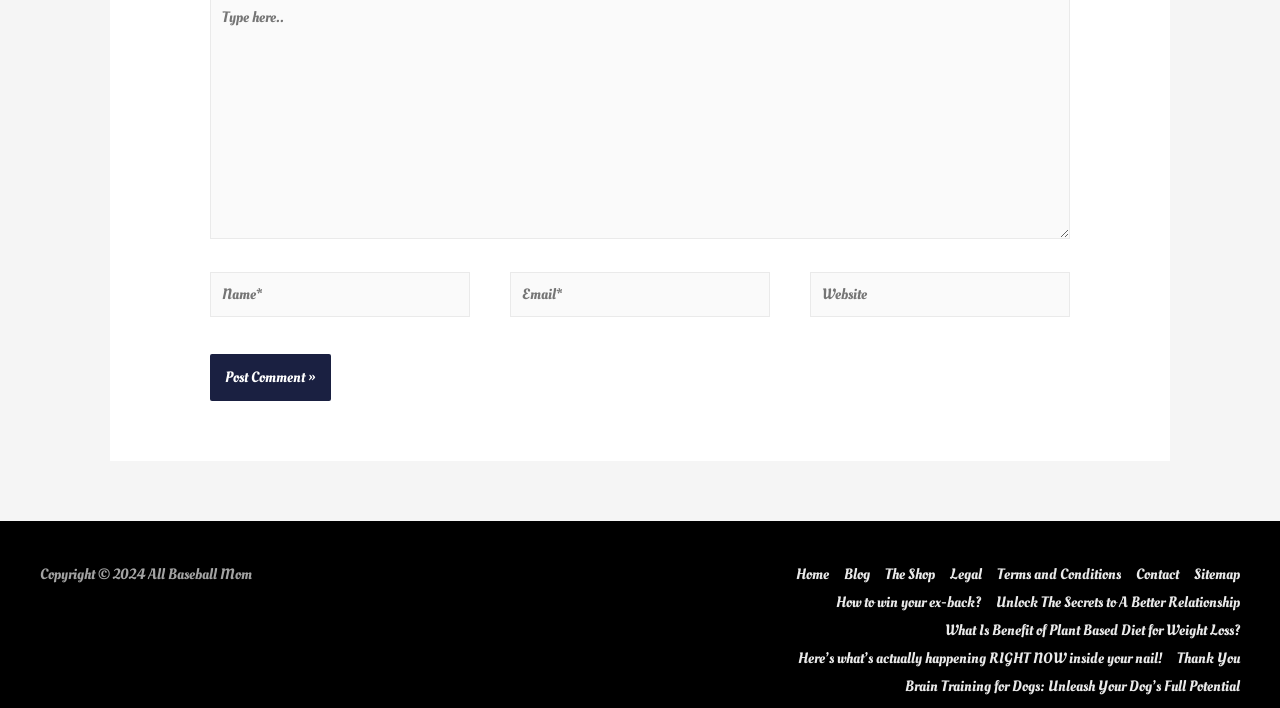Give a short answer using one word or phrase for the question:
What is the theme of the webpage?

Various topics